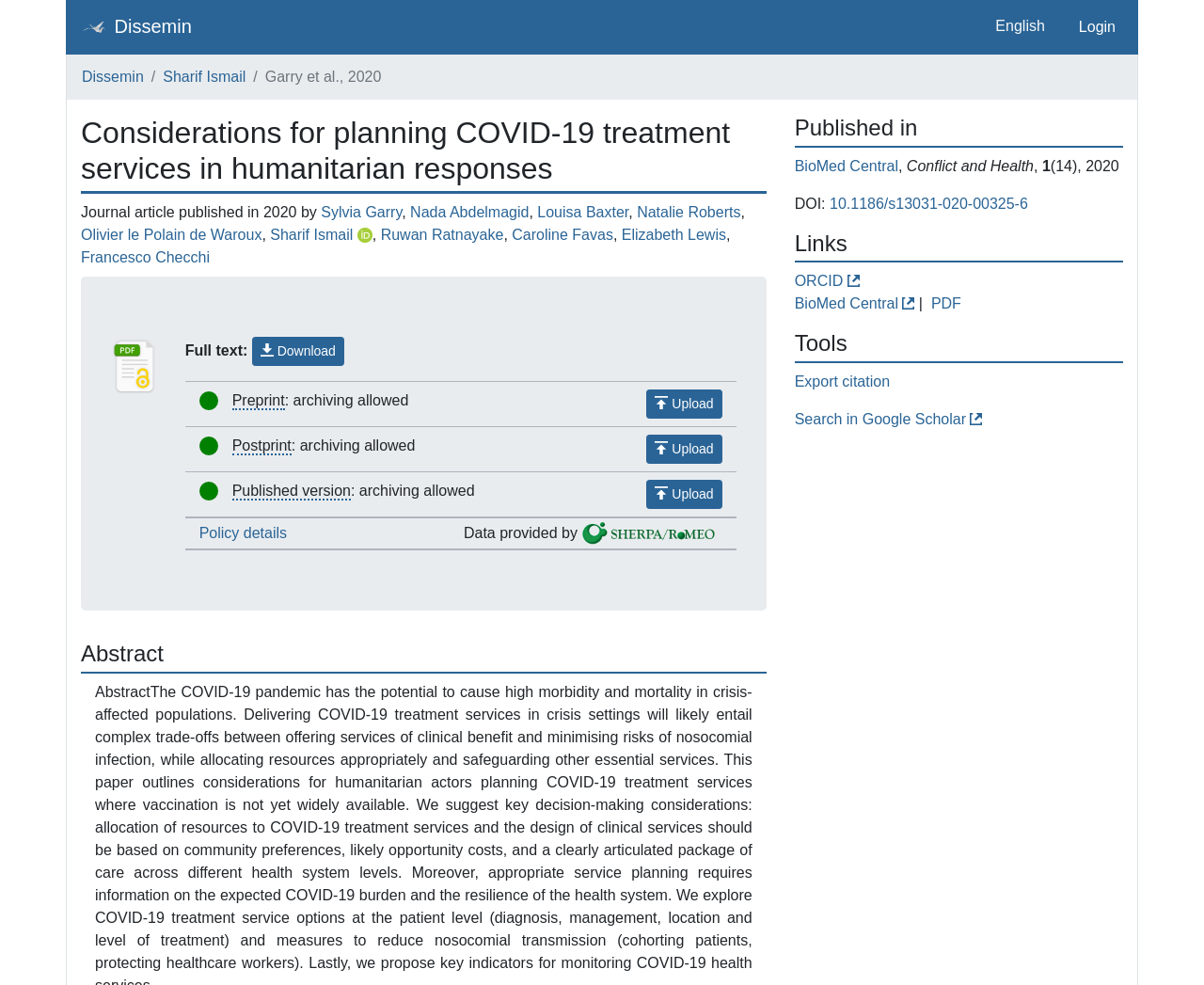Who is the first author of the journal article?
Please answer the question with a single word or phrase, referencing the image.

Sylvia Garry